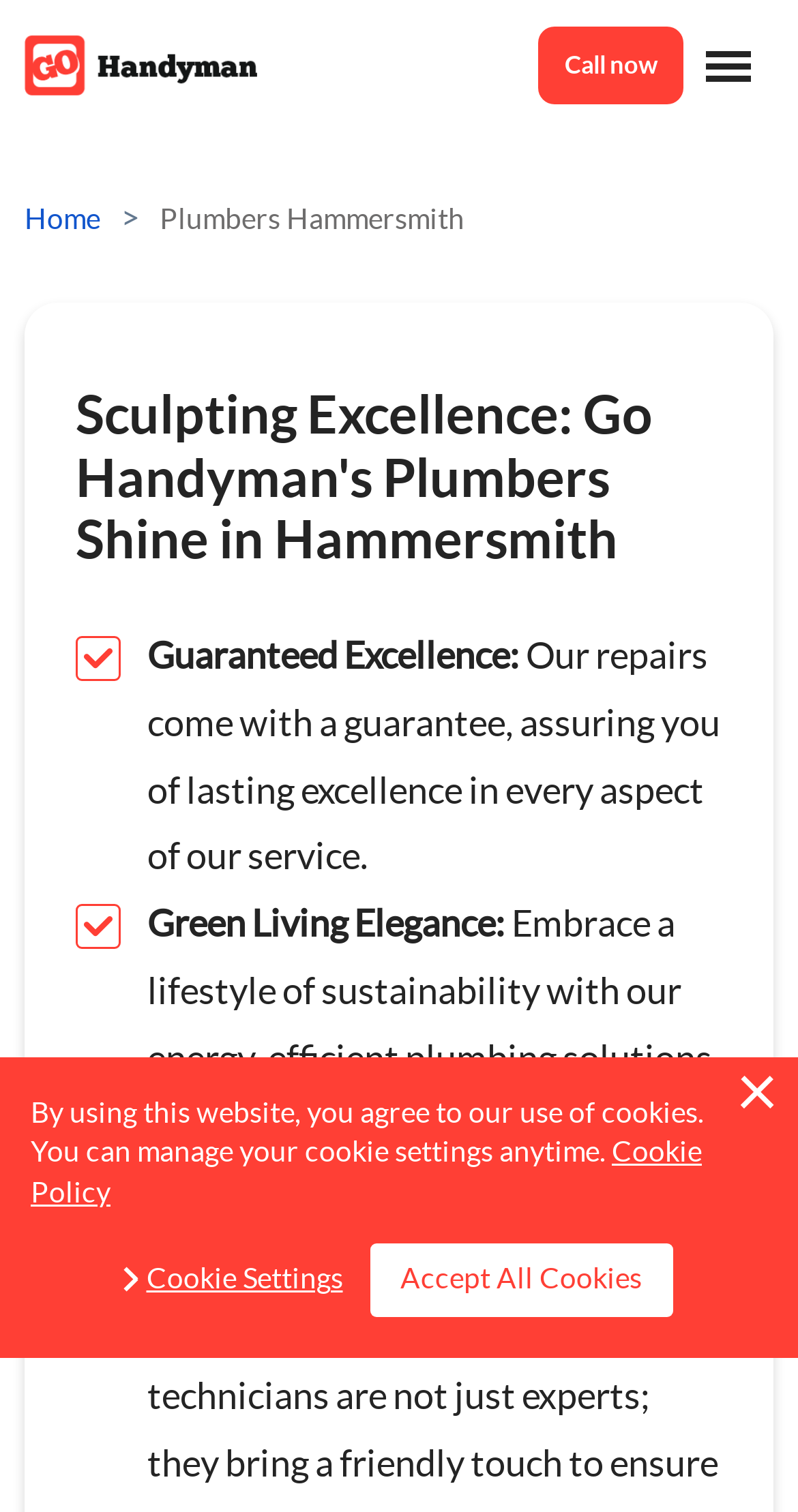Create an elaborate caption that covers all aspects of the webpage.

This webpage is about outstanding plumbers in Hammersmith, with a focus on their services and excellence. At the top, there is a navigation menu with links to "Home", "Services", "About Us", "Reviews", "Prices", and "Contact Us". Below the navigation menu, there is a prominent heading that reads "Sculpting Excellence: Go Handyman's Plumbers Shine in Hammersmith".

On the left side, there is a sidebar with links to various services, including "Odd Jobs", "Painting And Decorating", "Plumbing", "Electrician", "Bespoke Furniture", "Appliance Repairs", "Hanging and Wall-Mounting", "Furniture Assembly", and "Curtain and Blind Fitting". 

In the main content area, there are three sections highlighting the company's excellence. The first section is titled "Guaranteed Excellence" and describes the guarantee that comes with their repairs. The second section is titled "Green Living Elegance" and promotes their energy-efficient plumbing solutions. The third section is titled "Personable Professionals" and emphasizes the professionalism of their staff.

At the bottom of the page, there is a notice about the use of cookies on the website, with links to the "Cookie Policy" and buttons to manage cookie settings. There is also a "Call now" link and a "Sidebar Button" on the top right corner.